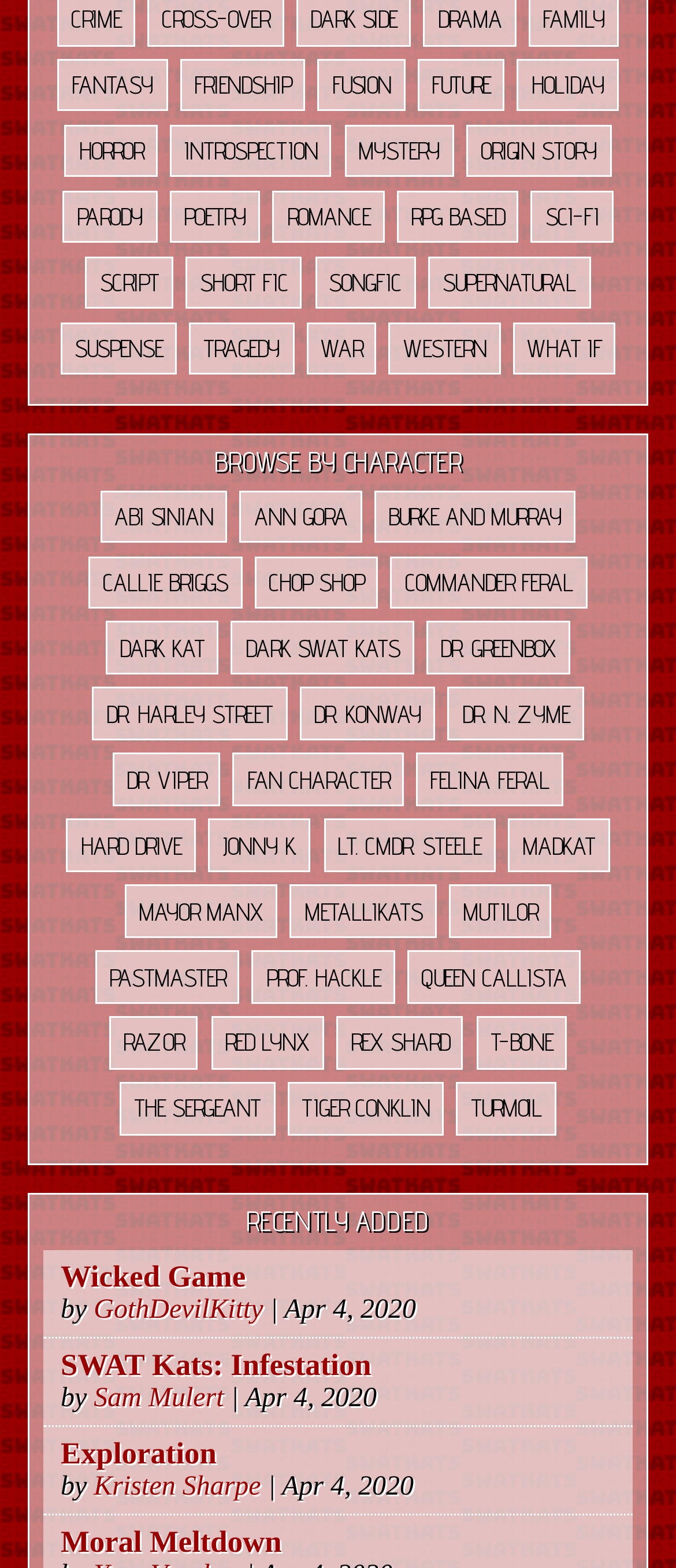Identify the bounding box coordinates for the region of the element that should be clicked to carry out the instruction: "Learn about the company". The bounding box coordinates should be four float numbers between 0 and 1, i.e., [left, top, right, bottom].

None